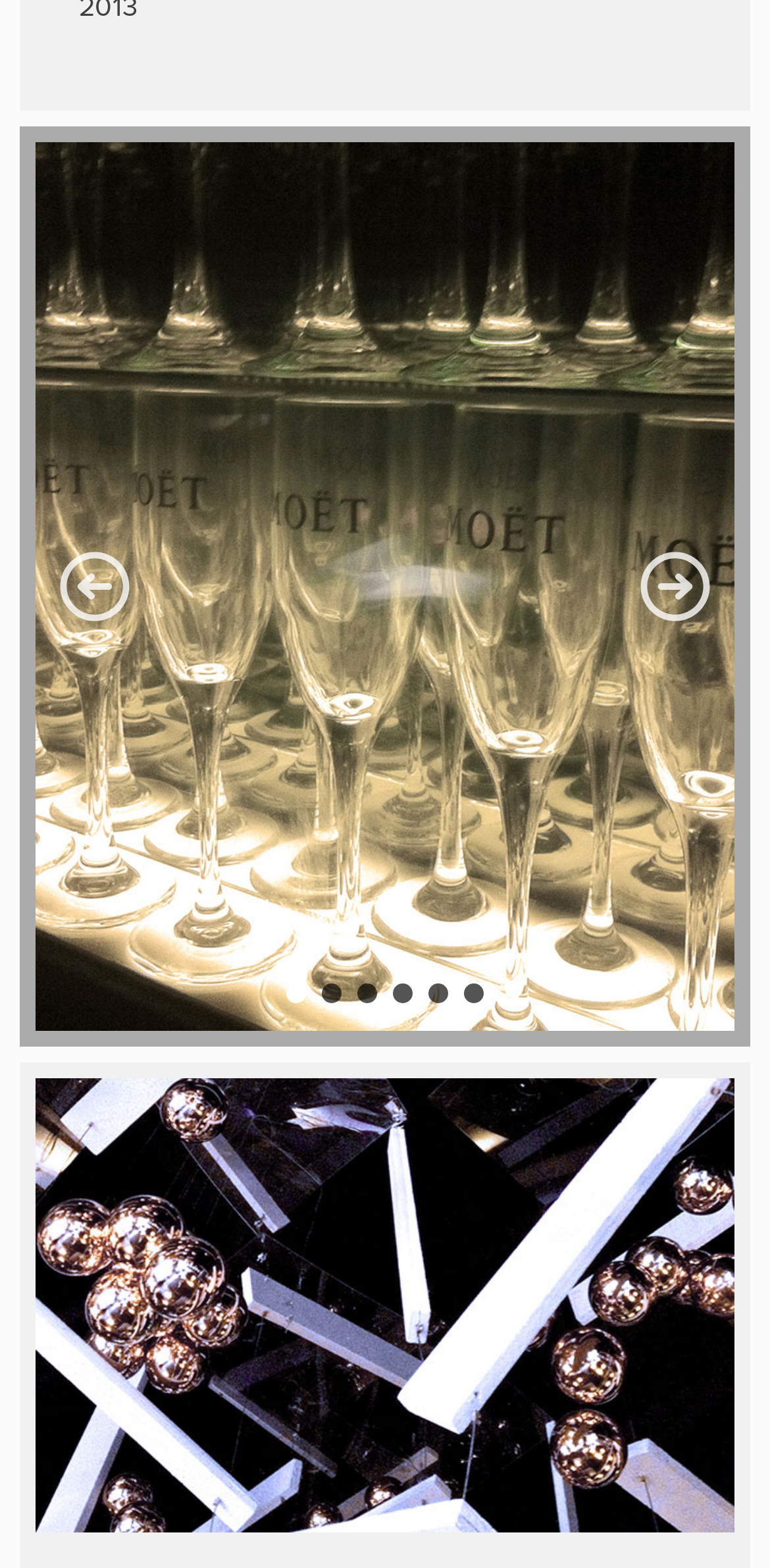Identify the bounding box of the HTML element described here: "aria-label="filter-slider4"". Provide the coordinates as four float numbers between 0 and 1: [left, top, right, bottom].

[0.51, 0.627, 0.536, 0.639]